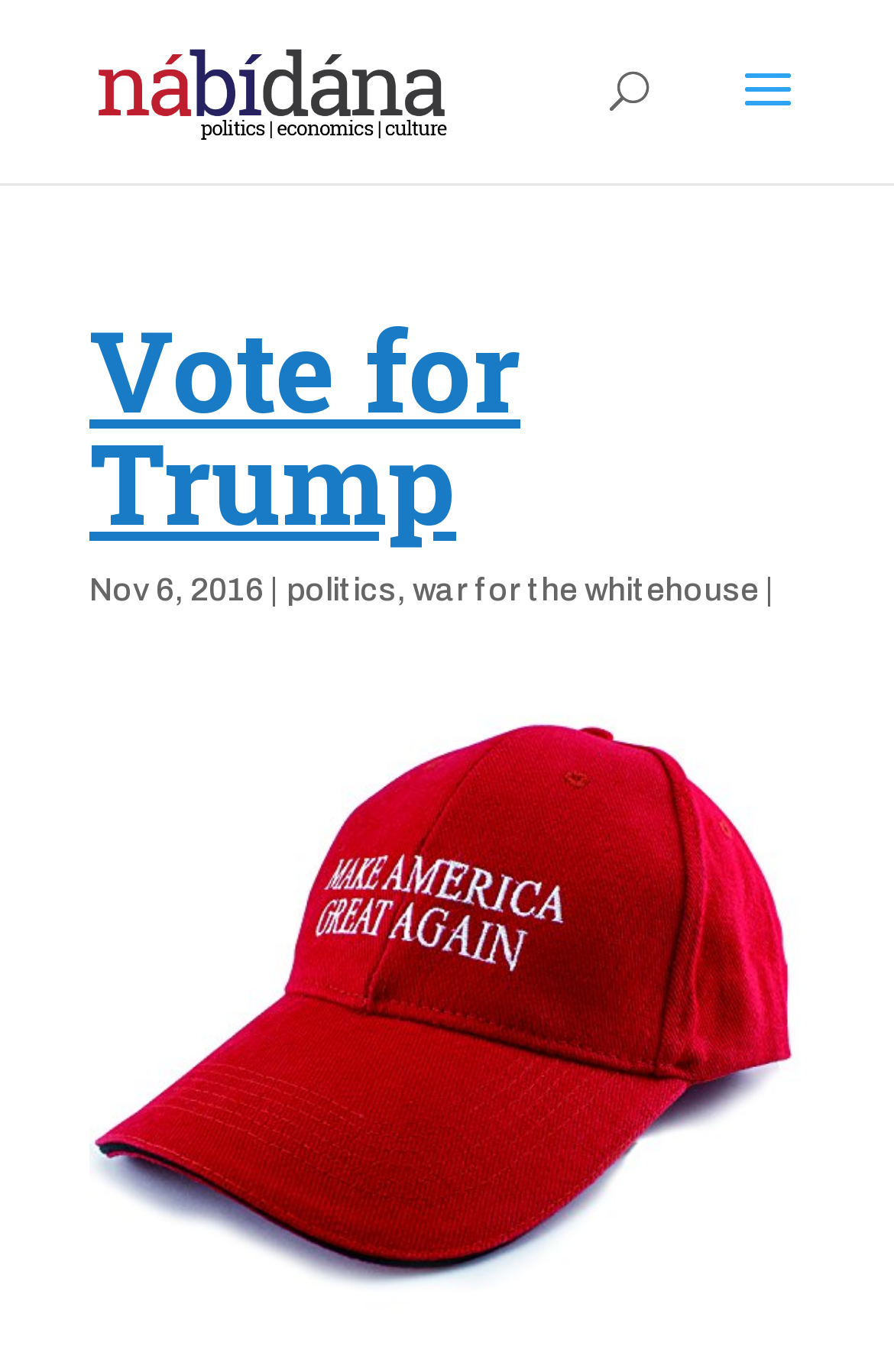Provide a comprehensive caption for the webpage.

The webpage is focused on promoting Donald Trump's presidential campaign. At the top-left corner, there is a link to "nábídána.com" accompanied by an image with the same name. Below this, a search bar spans across the top of the page. 

The main content of the page is divided into sections. The first section is a heading that reads "Vote for Trump" and takes up a significant portion of the page. Below this heading, there is a section with three elements aligned horizontally. The first element is a static text displaying the date "Nov 6, 2016". Next to it is a vertical bar, and then a link to "politics". 

To the right of these elements, there is another link to "war for the whitehouse". This link is positioned at the same level as the date and the "politics" link, creating a horizontal layout. Overall, the webpage has a simple structure with a clear focus on promoting Trump's campaign.